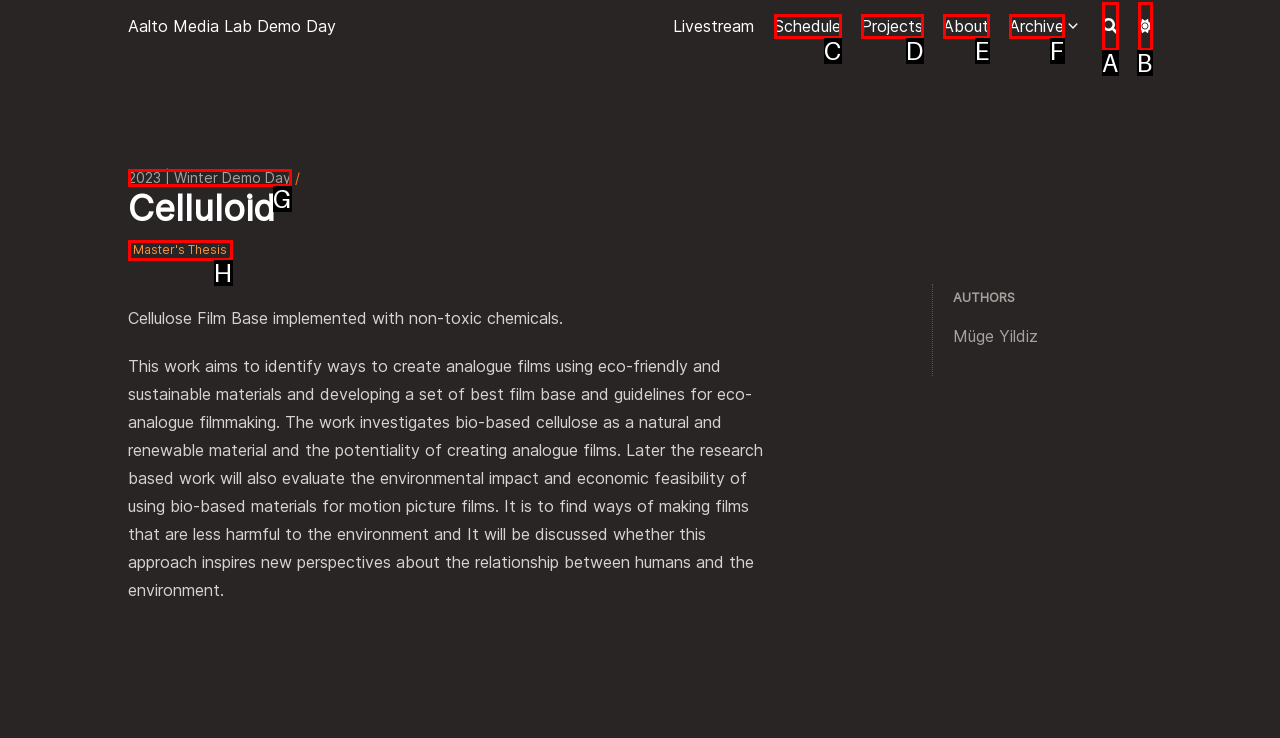Determine which option matches the element description: 2023 | Winter Demo Day
Reply with the letter of the appropriate option from the options provided.

G